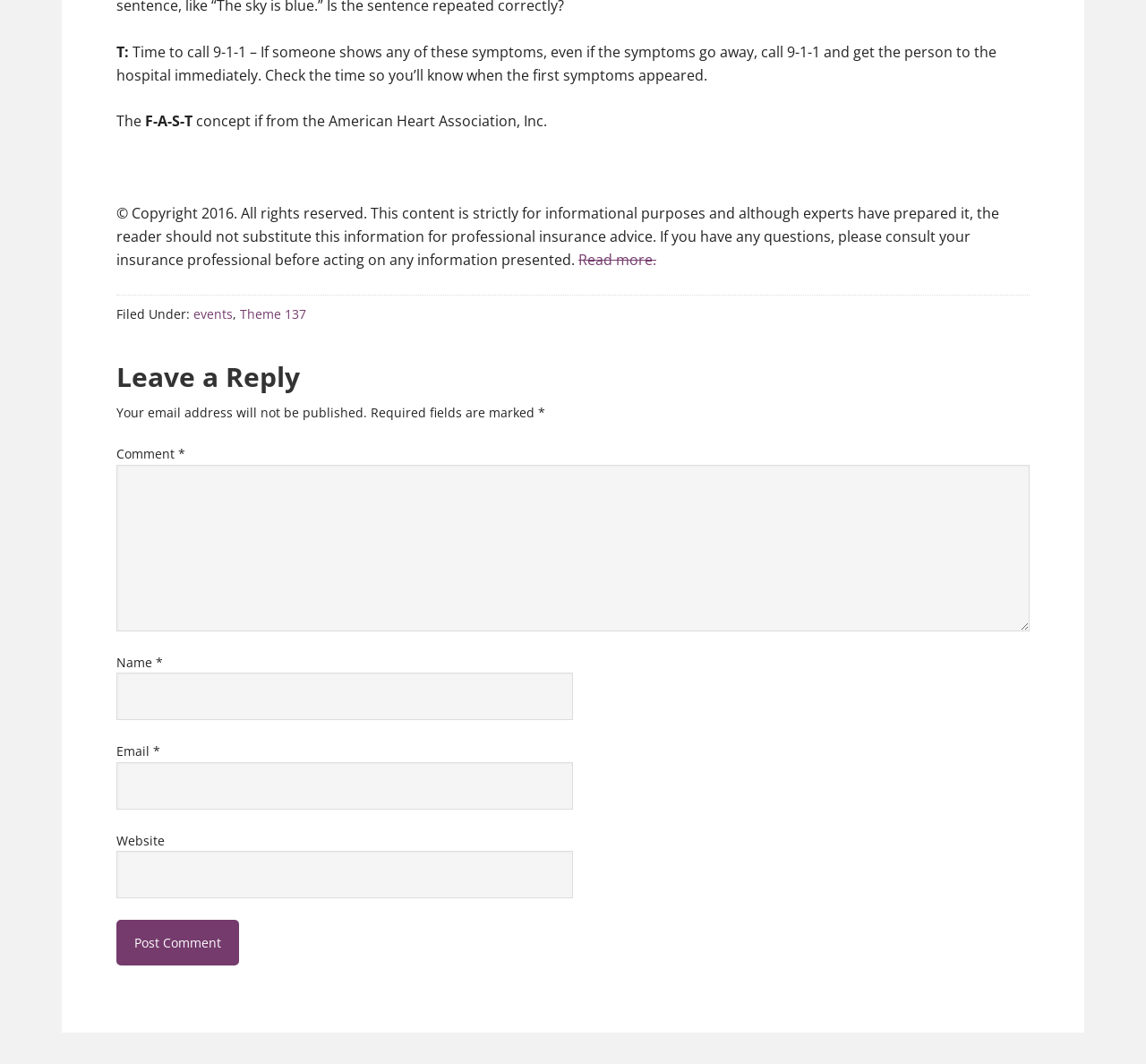Using the description: "Theme 137", identify the bounding box of the corresponding UI element in the screenshot.

[0.209, 0.287, 0.267, 0.303]